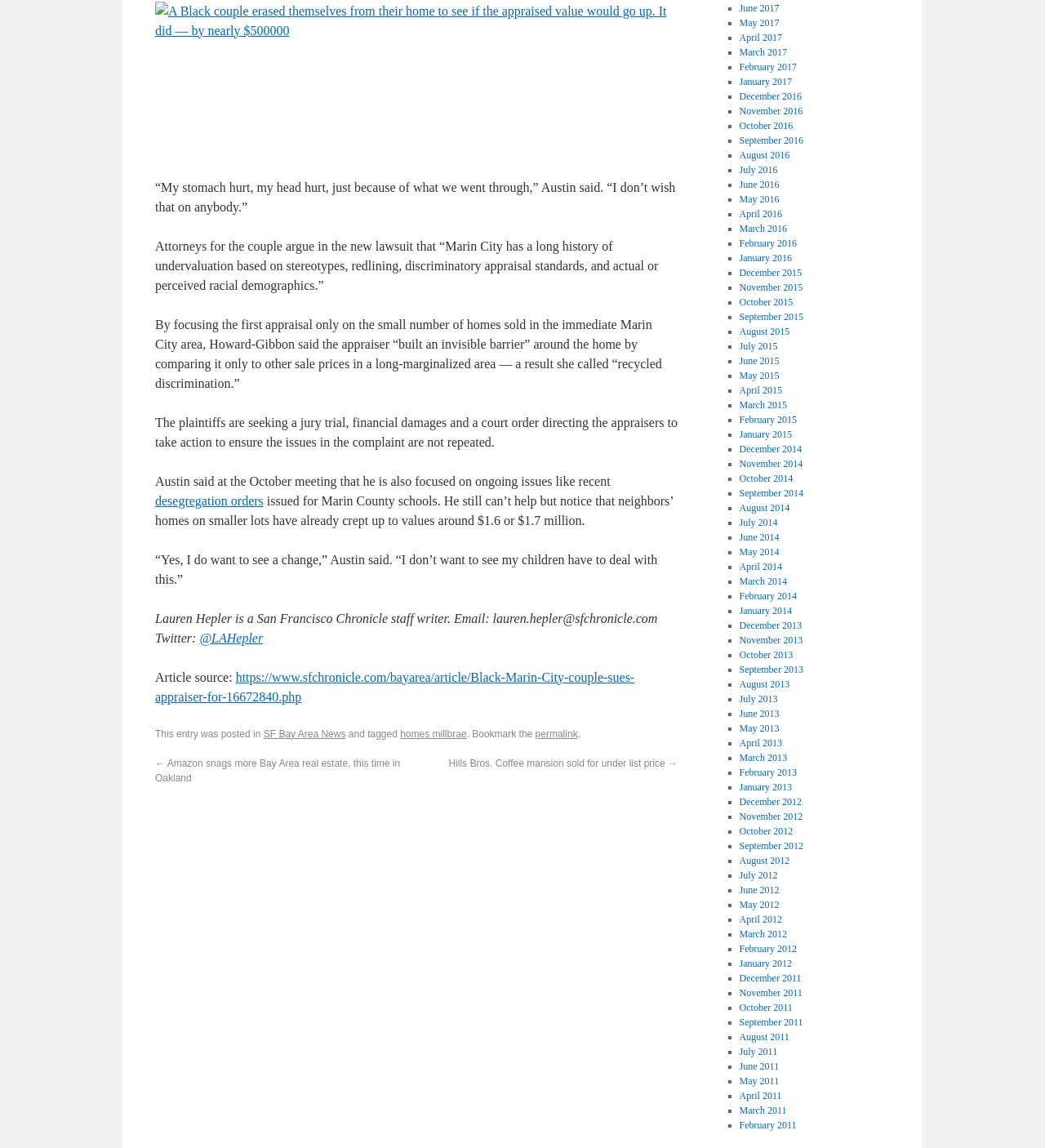What is the purpose of the lawsuit filed by the couple?
Refer to the image and offer an in-depth and detailed answer to the question.

The article states that the couple is seeking a jury trial, financial damages, and a court order directing the appraisers to take action to ensure that the issues in the complaint are not repeated. This suggests that the purpose of the lawsuit is not only to seek compensation but also to bring about change in the appraisal practices to prevent similar incidents in the future.